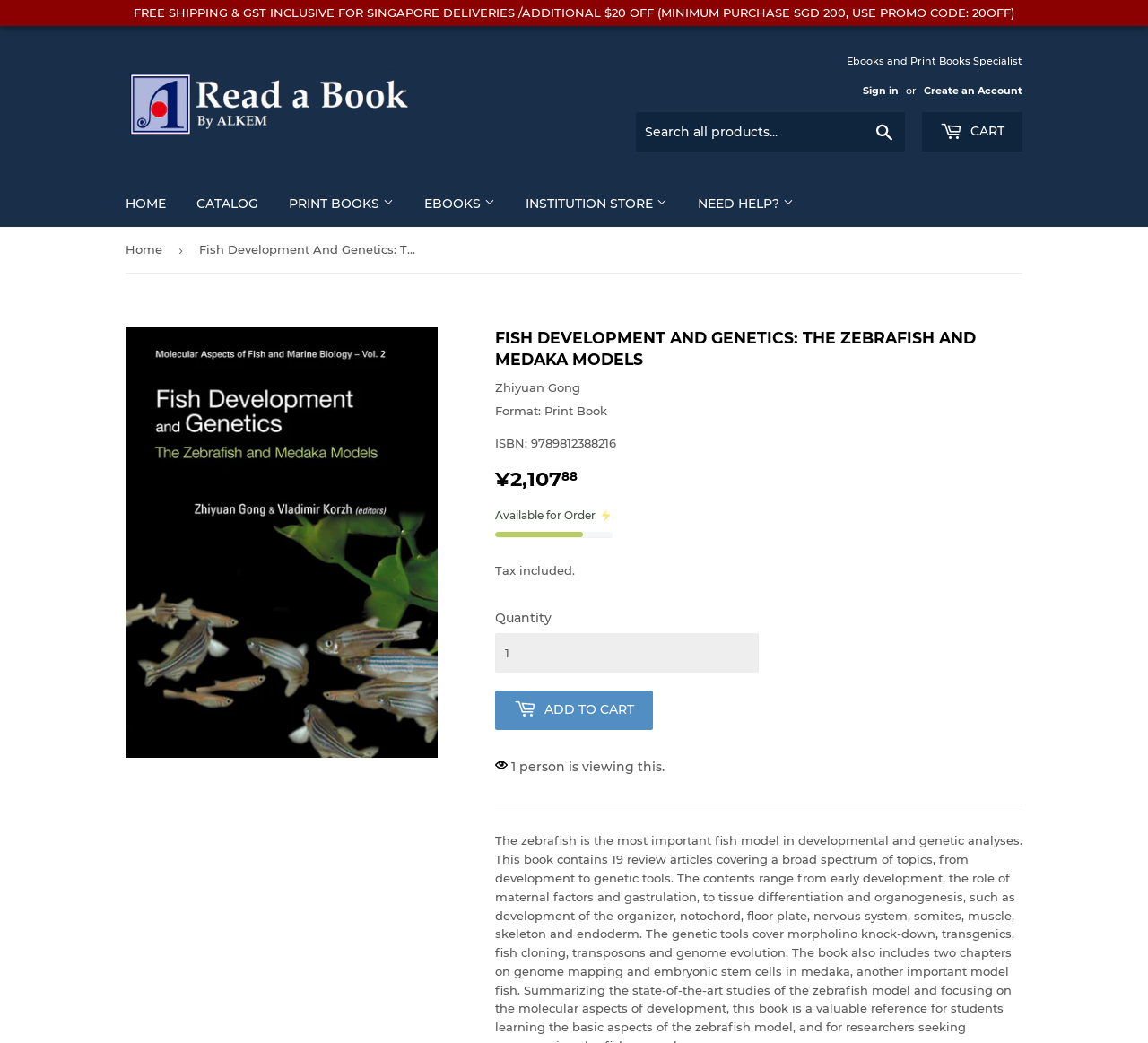Given the webpage screenshot and the description, determine the bounding box coordinates (top-left x, top-left y, bottom-right x, bottom-right y) that define the location of the UI element matching this description: ISEAS – Yusof Ishak Institute

[0.359, 0.255, 0.644, 0.291]